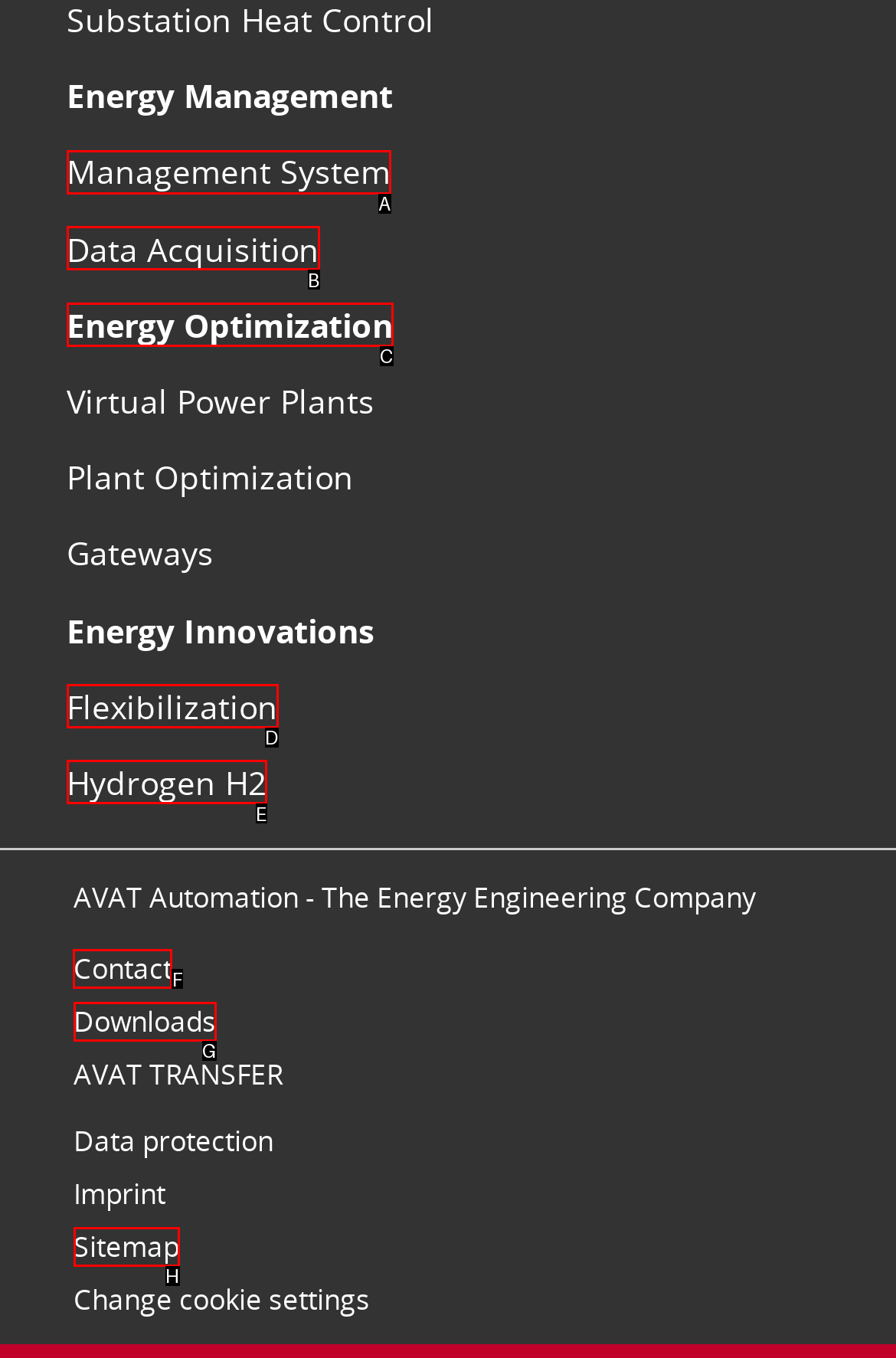Point out which UI element to click to complete this task: Explore 'online business' options
Answer with the letter corresponding to the right option from the available choices.

None